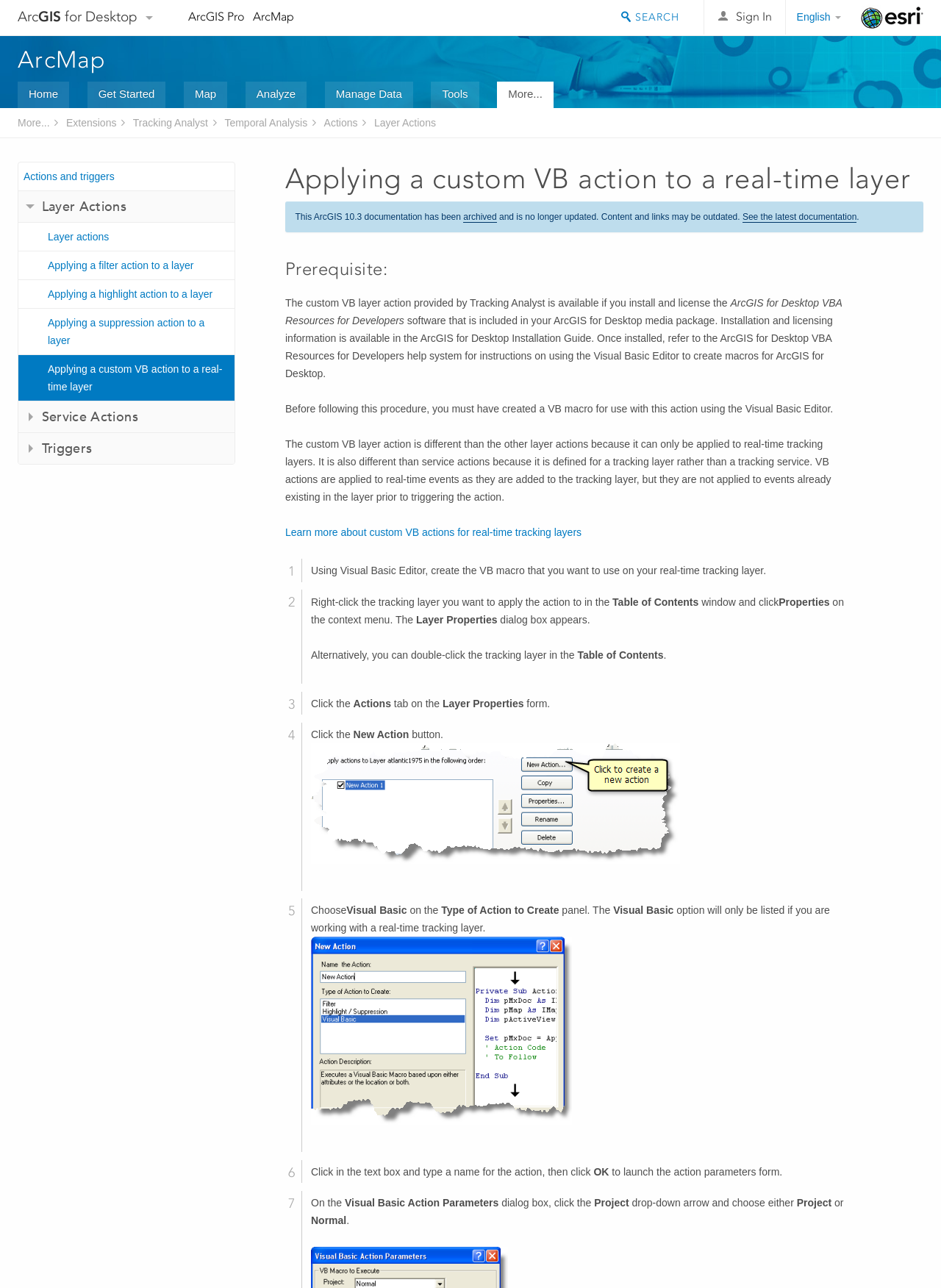Provide the bounding box coordinates of the area you need to click to execute the following instruction: "Learn more about custom VB actions for real-time tracking layers".

[0.303, 0.409, 0.618, 0.418]